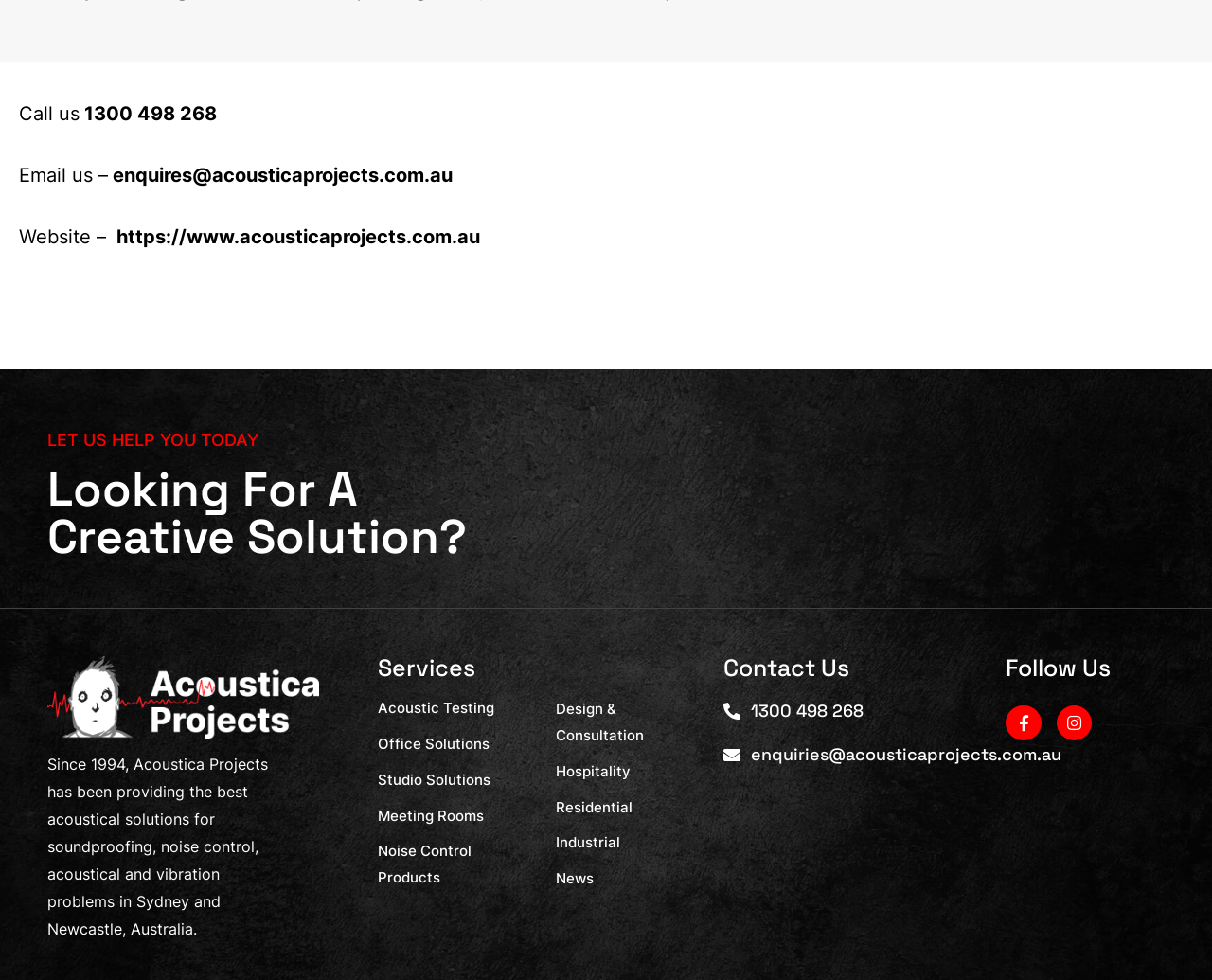Please locate the bounding box coordinates of the element that should be clicked to complete the given instruction: "Learn about Acoustic Testing services".

[0.311, 0.709, 0.435, 0.736]